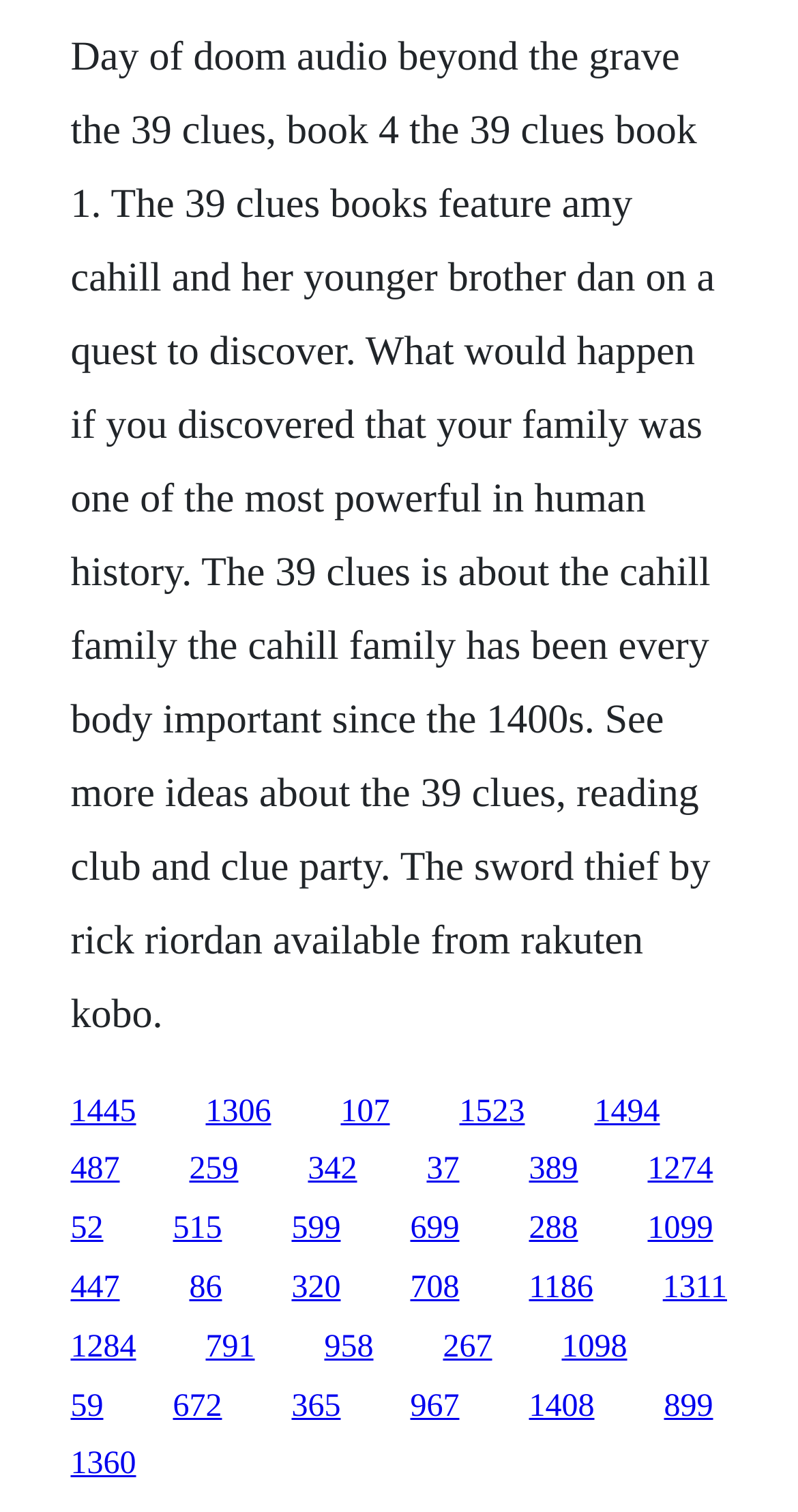Find the bounding box coordinates of the element you need to click on to perform this action: 'Explore the book The Sword Thief by Rick Riordan'. The coordinates should be represented by four float values between 0 and 1, in the format [left, top, right, bottom].

[0.088, 0.762, 0.15, 0.785]